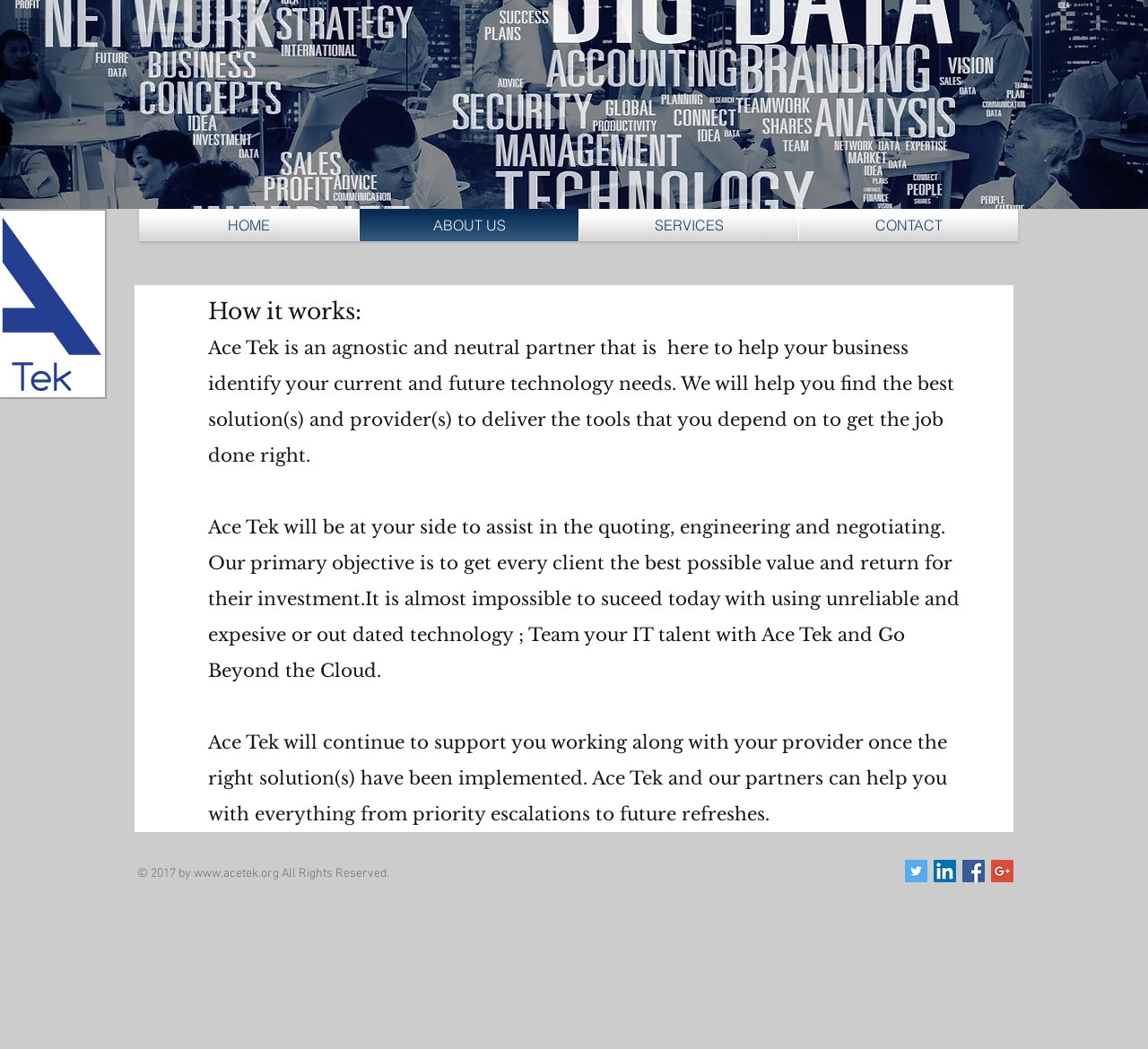Respond with a single word or phrase to the following question: What is the copyright year mentioned at the bottom of the webpage?

2017